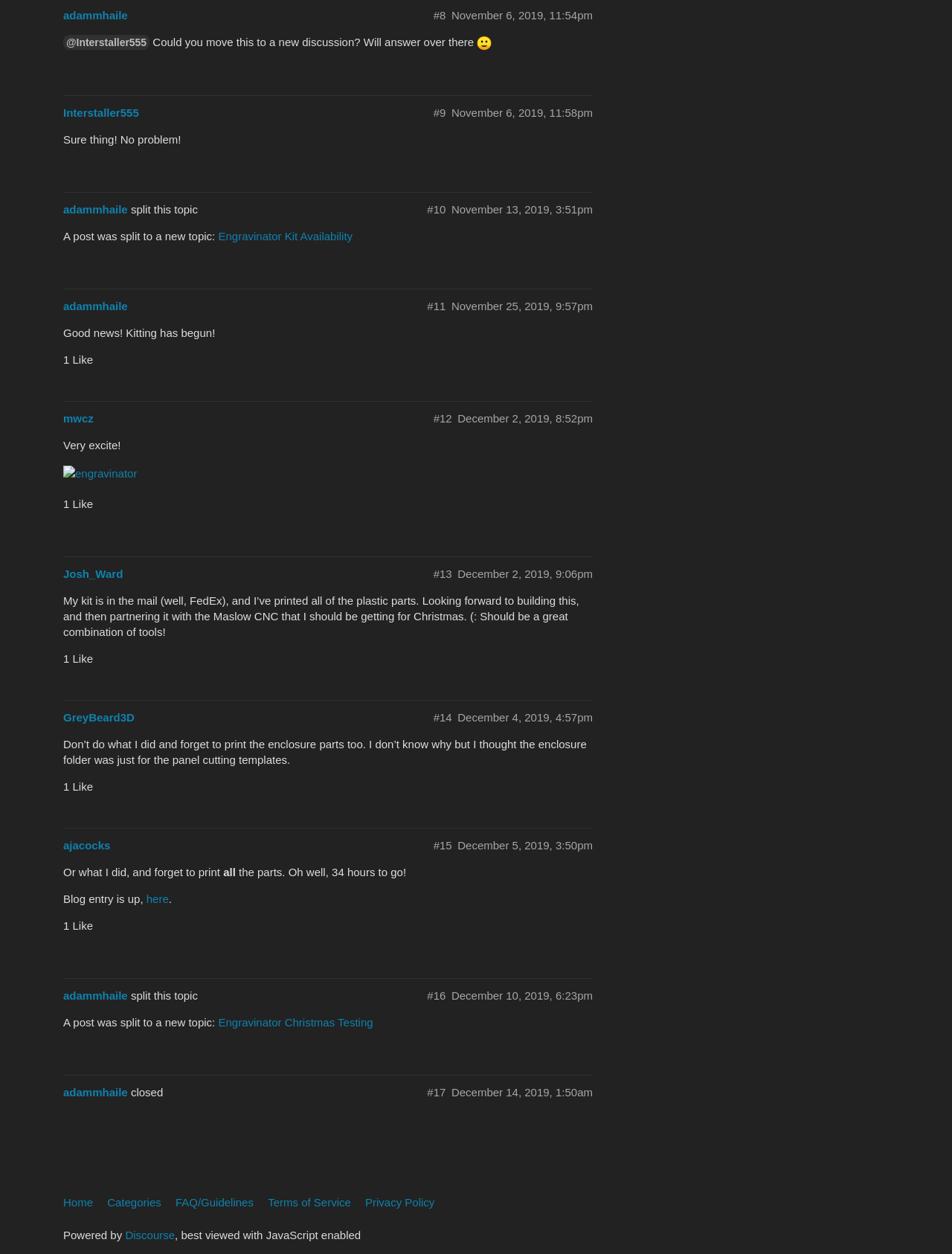Find the bounding box coordinates of the area to click in order to follow the instruction: "Click on the link to view the topic 'Engravinator Kit Availability'".

[0.229, 0.183, 0.37, 0.193]